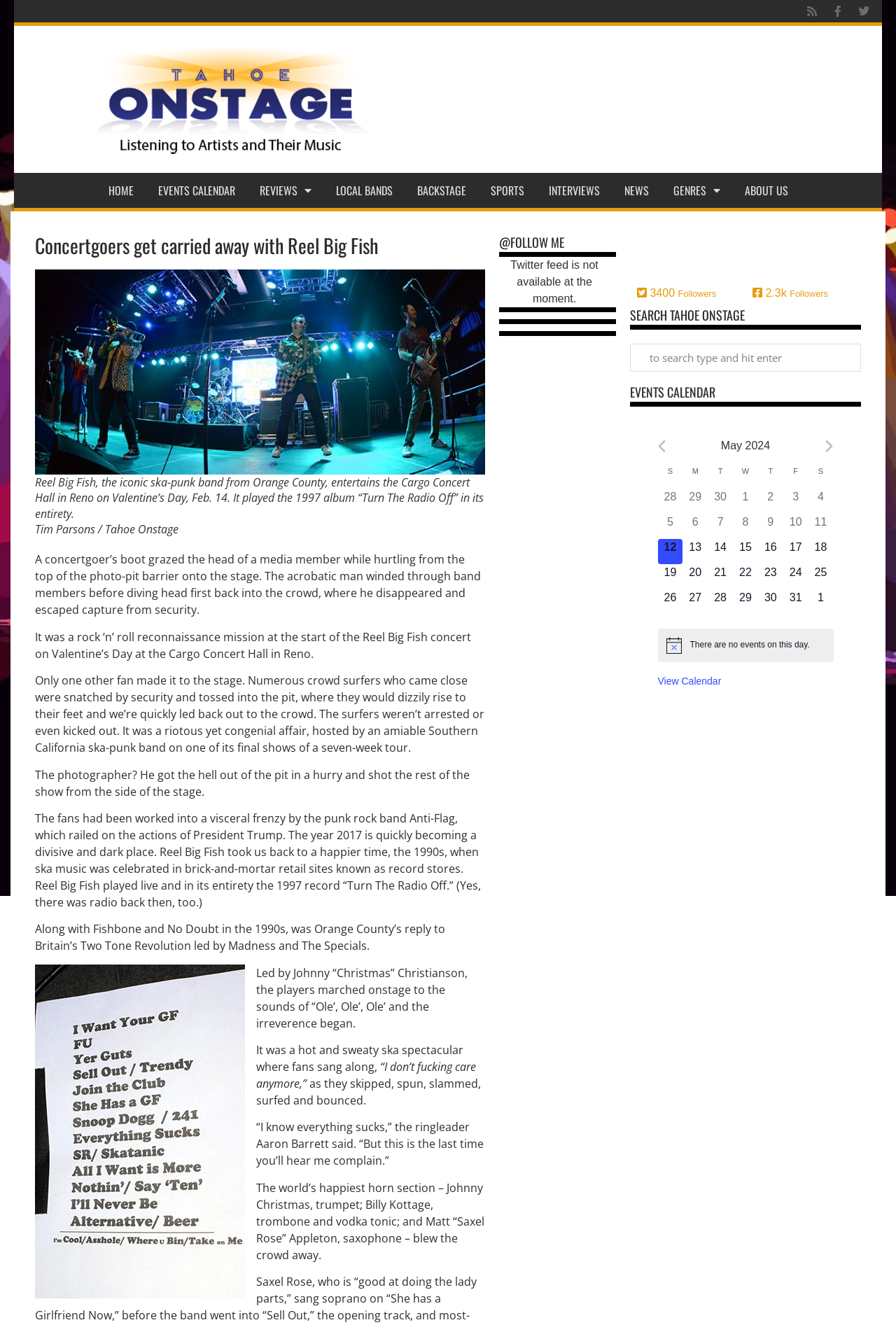Please determine the bounding box coordinates for the element that should be clicked to follow these instructions: "Click on the HOME link".

[0.107, 0.13, 0.162, 0.157]